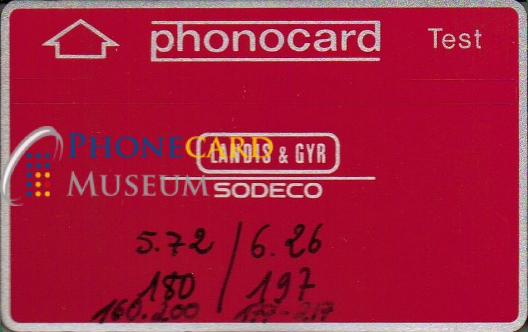Provide a comprehensive description of the image.

The image showcases a vibrant red phonocard labeled "Test" at the top, highlighting its function as a telecommunications card. Prominently featured is the "CARDS & GYR" logo, indicating its association with the Sodeco brand. Below the logo, handwritten markings read "5.72 / 6.26" and "180 / 197," possibly referencing specific metadata or serial numbers relevant to the card's usage or production. The overall design reflects elements typical of test cards used in telecommunications, emphasizing its historical significance within the context of the Phonecard Museum's collection. This card is a part of the rich history of phonecards, documenting early card technology and its applications.